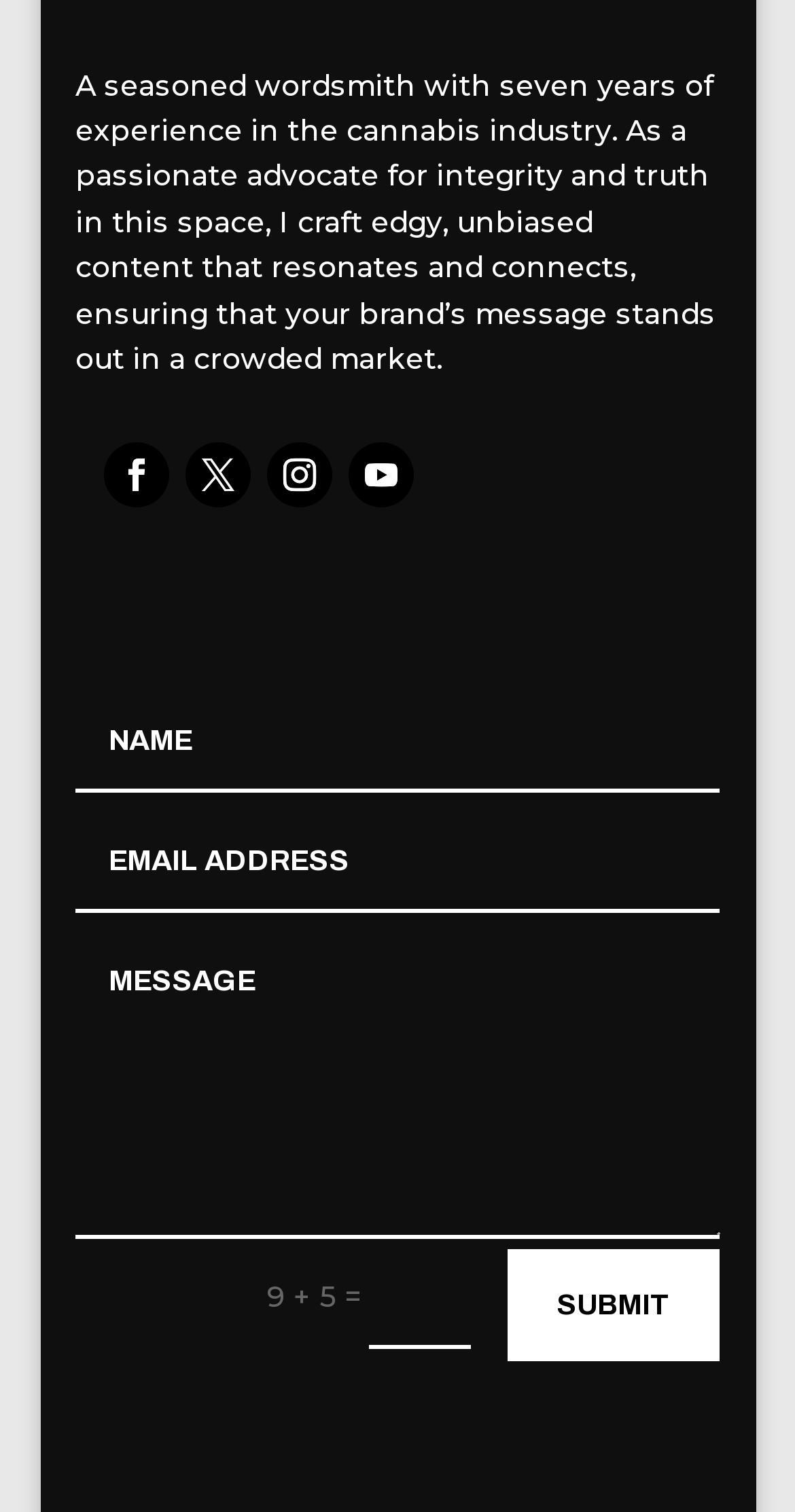Based on the image, please elaborate on the answer to the following question:
What is the profession of the author?

The author is a seasoned wordsmith with seven years of experience in the cannabis industry, as mentioned in the StaticText element with ID 344.